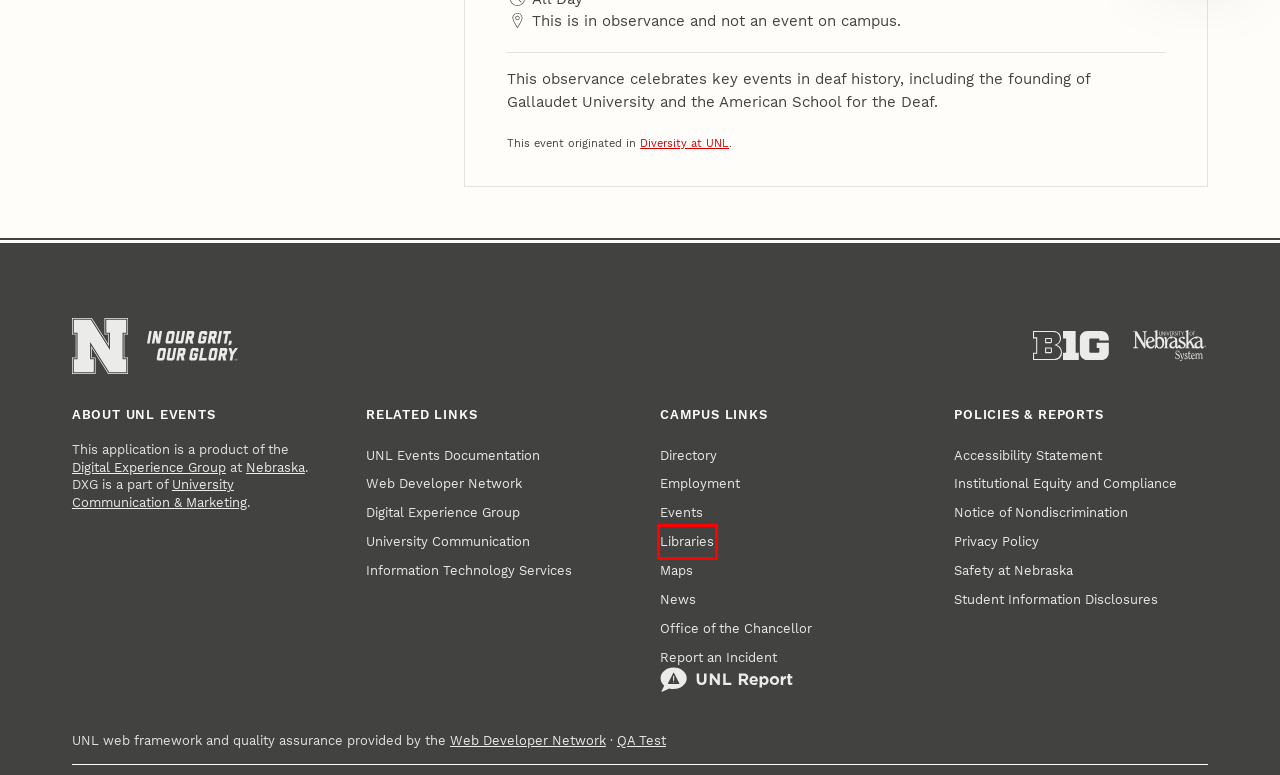Analyze the webpage screenshot with a red bounding box highlighting a UI element. Select the description that best matches the new webpage after clicking the highlighted element. Here are the options:
A. Libraries |
B. UNL | Events
C. UNL Events | Web Developer Network | Nebraska
D. Notice of Nondiscrimination | Institutional Equity and Compliance | Nebraska
E. UNL Online Privacy Policy | Information Technology Services | Nebraska
F. University of Nebraska System
G. Office of the Chancellor
H. UNL Report | UNL Report | University of Nebraska–Lincoln

A